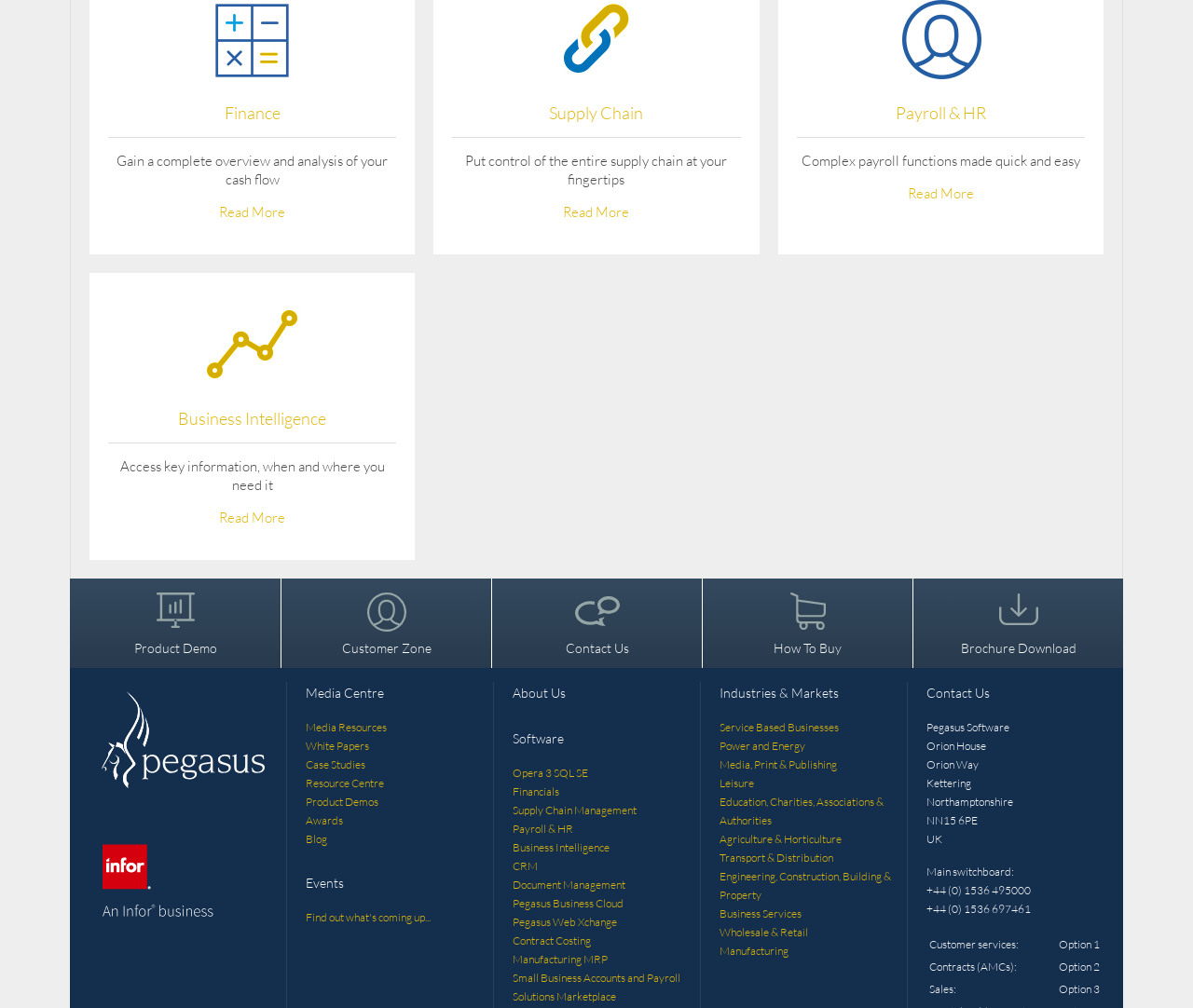Given the description "Business Intelligence", determine the bounding box of the corresponding UI element.

[0.149, 0.405, 0.274, 0.425]